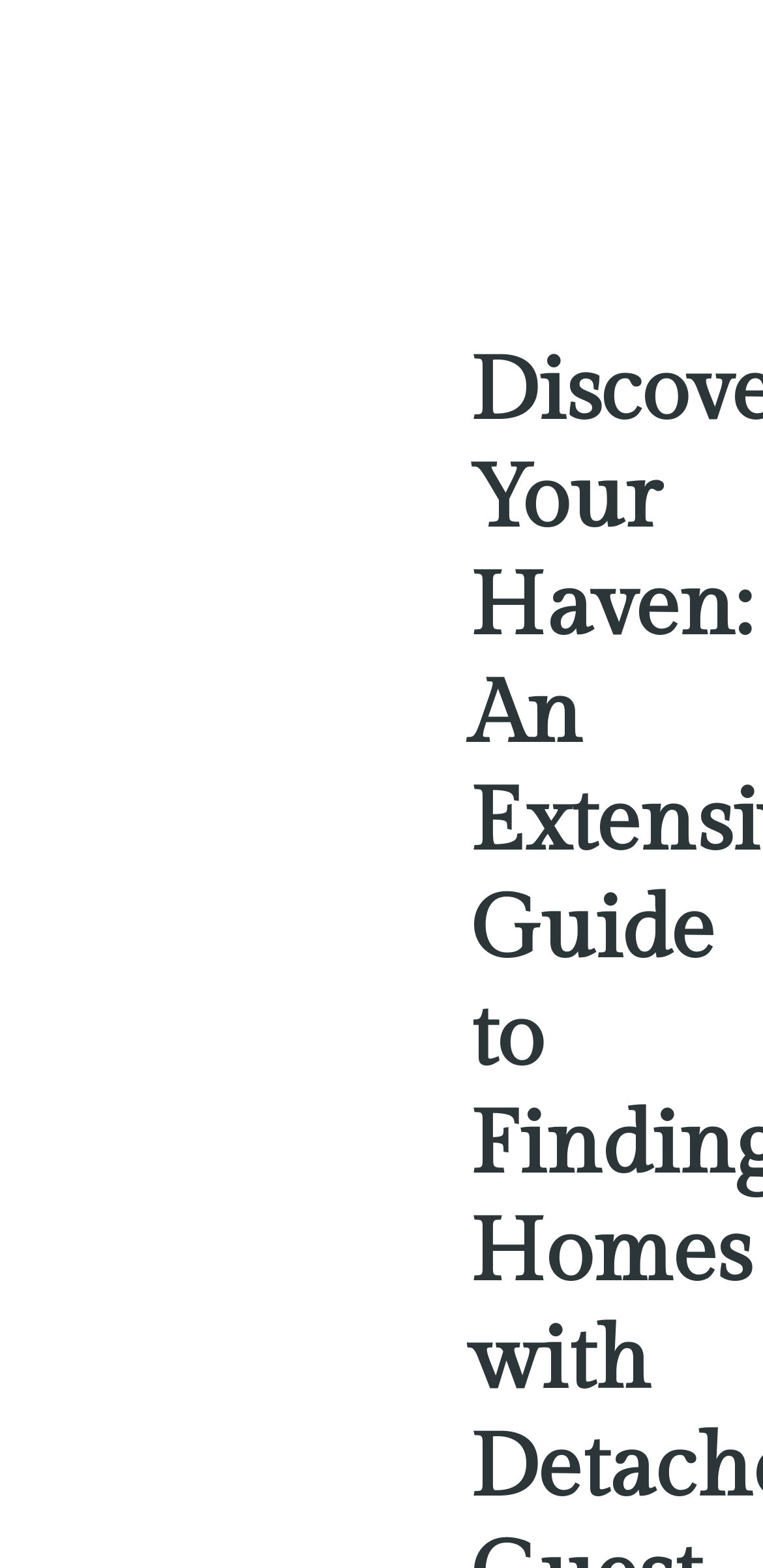What is the label of the second input field?
Provide a detailed and well-explained answer to the question.

The second input field on the form is labeled as 'Last name', which is indicated by the StaticText element 'Last name'.